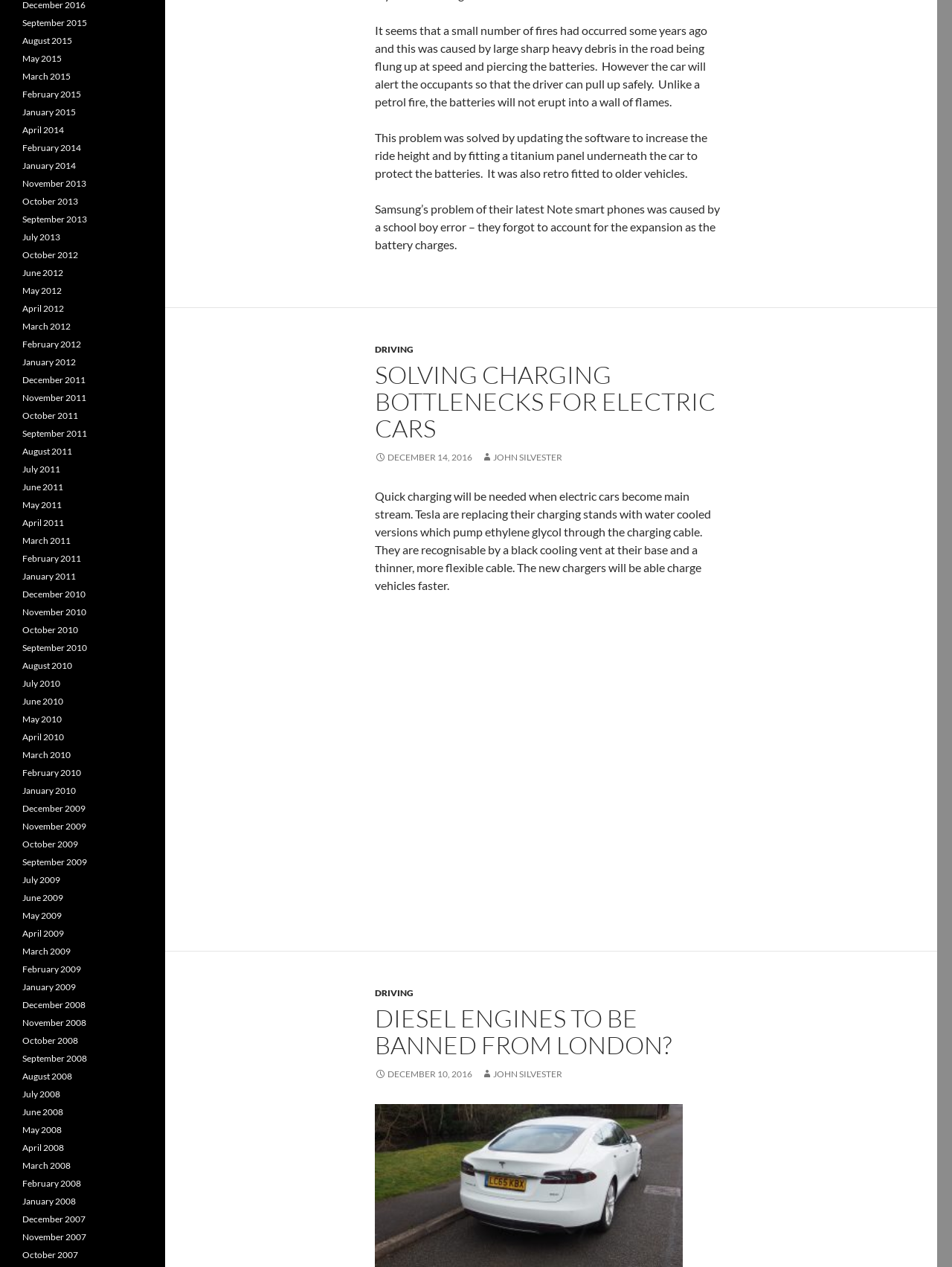Determine the bounding box coordinates of the element's region needed to click to follow the instruction: "Click on 'DRIVING'". Provide these coordinates as four float numbers between 0 and 1, formatted as [left, top, right, bottom].

[0.394, 0.271, 0.434, 0.28]